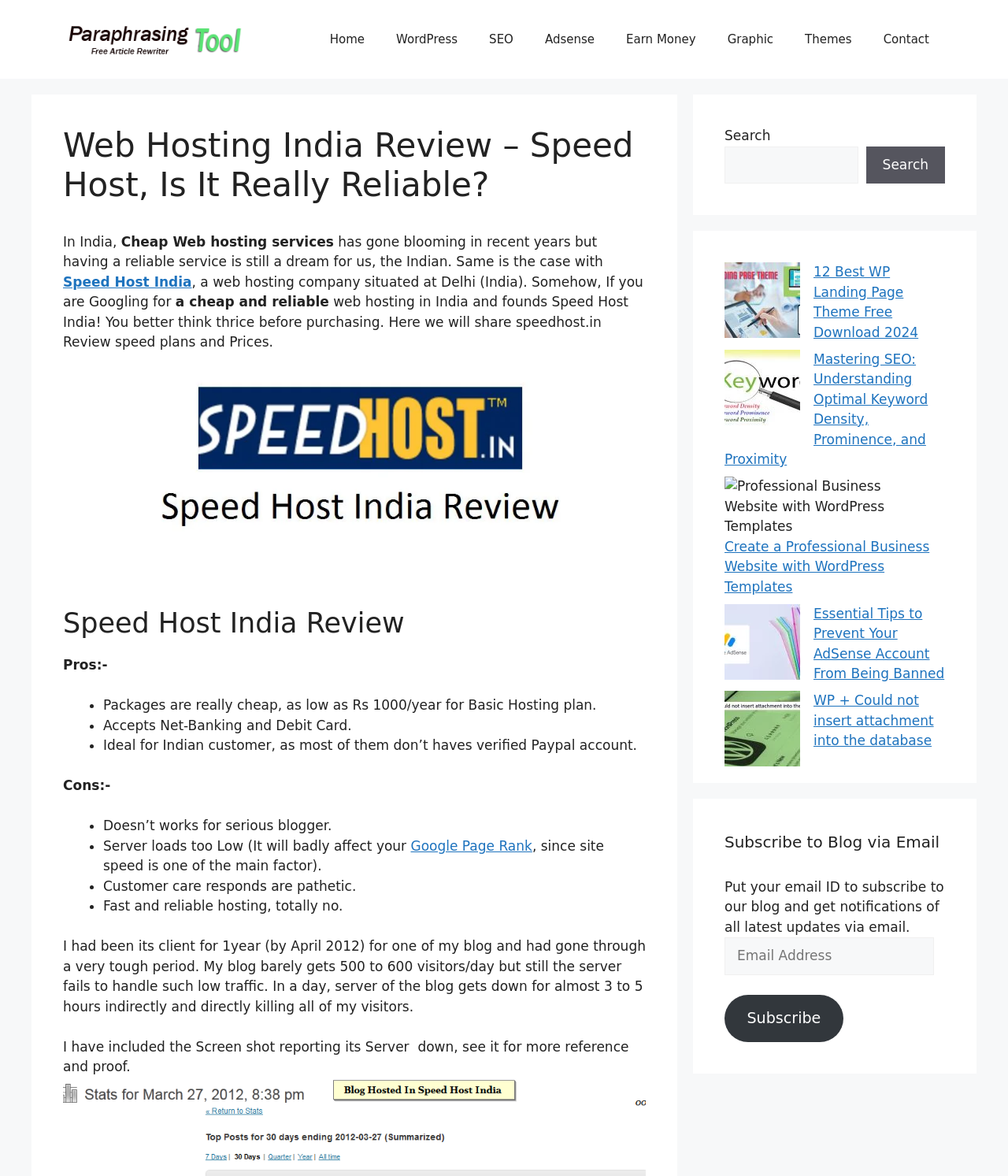Give a one-word or short phrase answer to this question: 
What is the name of the web hosting company reviewed?

Speed Host India